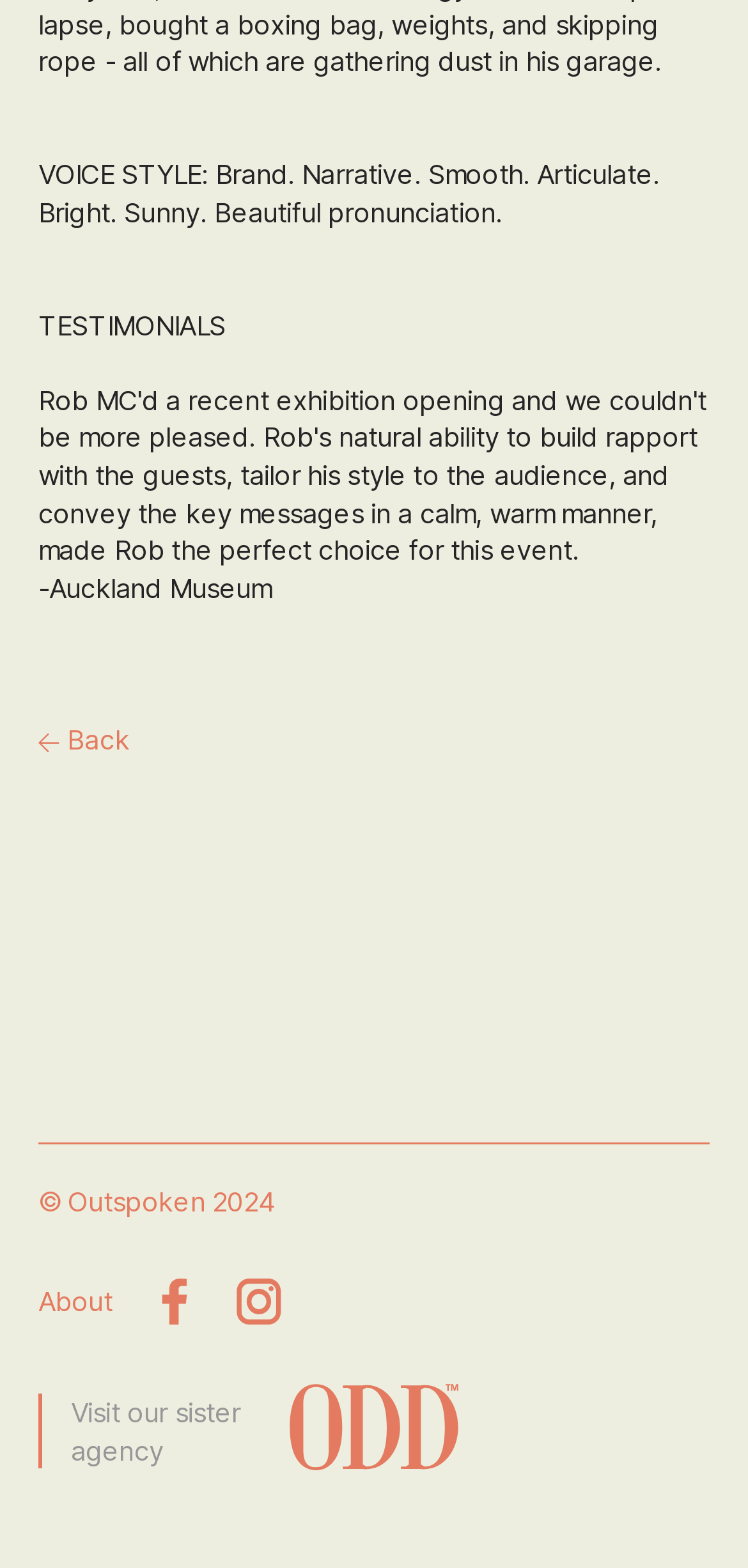Given the content of the image, can you provide a detailed answer to the question?
What is the voice style described?

The voice style is described in the first StaticText element, which says 'VOICE STYLE: Brand. Narrative. Smooth. Articulate. Bright. Sunny. Beautiful pronunciation.'